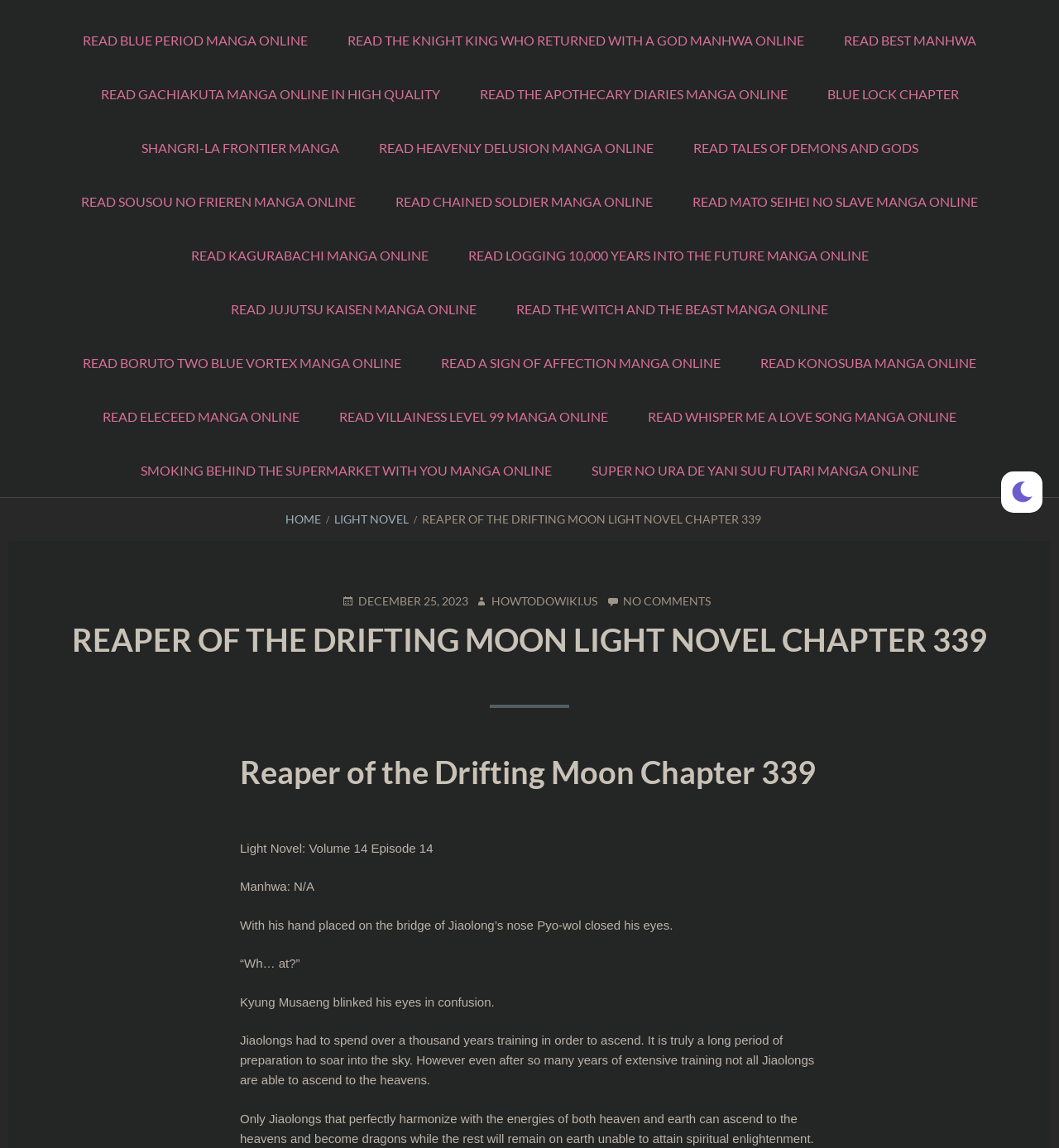Identify the bounding box coordinates for the UI element described by the following text: "December 25, 2023". Provide the coordinates as four float numbers between 0 and 1, in the format [left, top, right, bottom].

[0.323, 0.516, 0.442, 0.531]